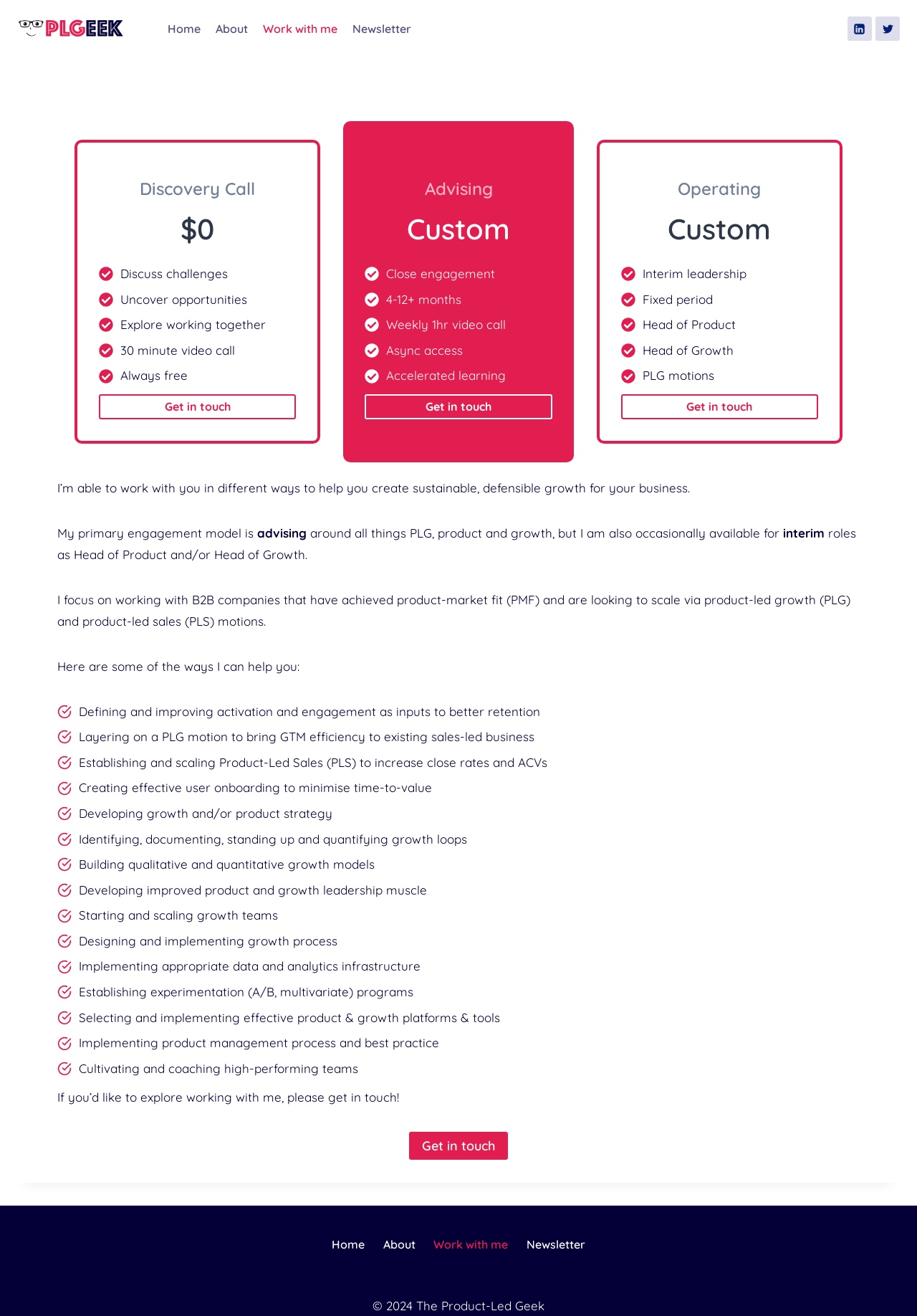Find the bounding box coordinates of the area to click in order to follow the instruction: "Click on the 'Home' link in the primary navigation".

[0.175, 0.012, 0.227, 0.031]